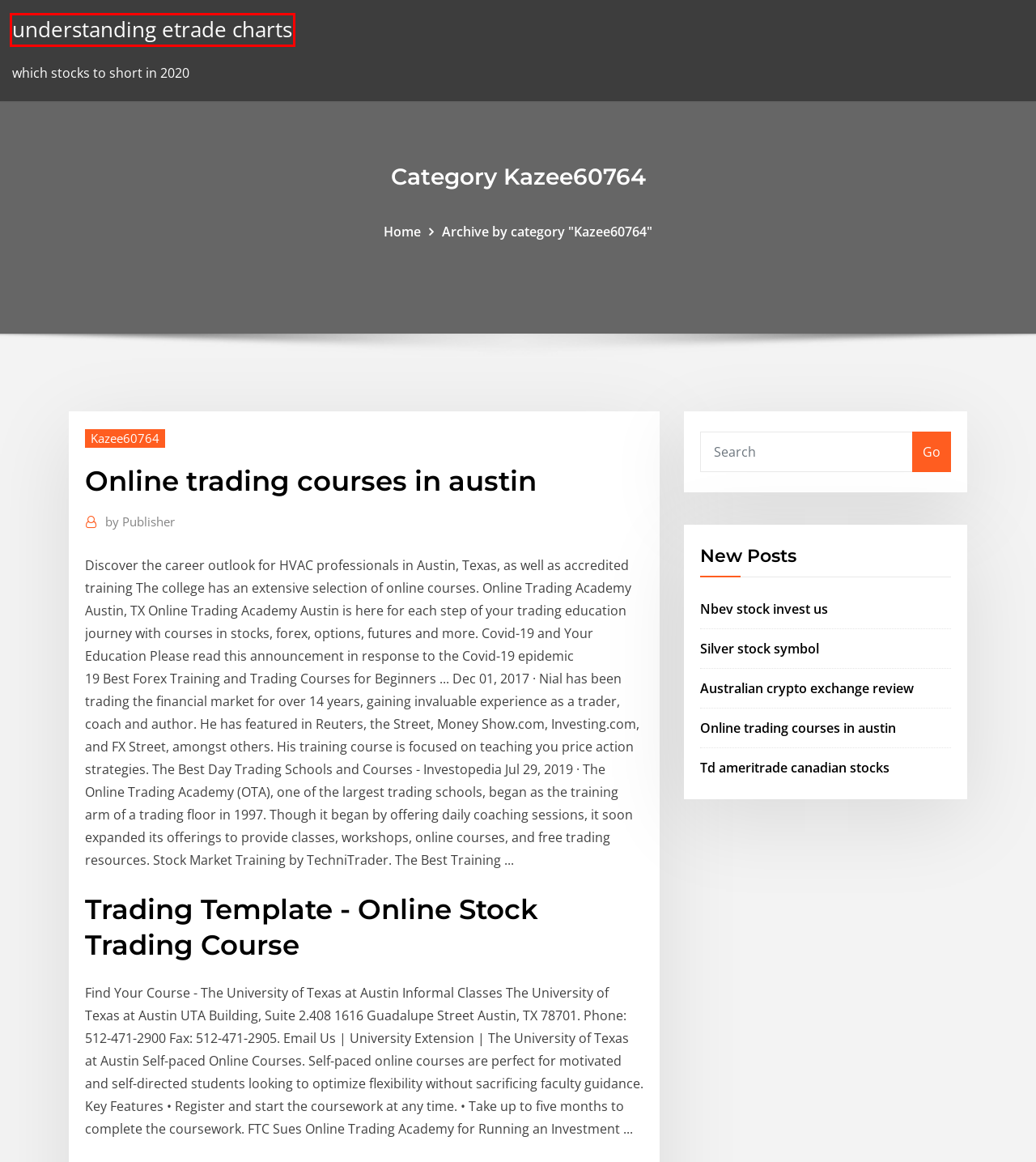You see a screenshot of a webpage with a red bounding box surrounding an element. Pick the webpage description that most accurately represents the new webpage after interacting with the element in the red bounding box. The options are:
A. Australian crypto exchange review gmjvx
B. Ubuntu fährt nicht richtig hoch
C. Nbev stock invest us pnfce
D. Kazee60764 - digitaloptionsrkgzyjw.netlify.app
E. understanding etrade charts - digitaloptionsrkgzyjw.netlify.app
F. バーニーのダウン、ビデオのダウンロードmp4に沿ってファームプレイ
G. Silver stock symbol zgckc
H. Td ameritrade canadian stocks jcujg

E